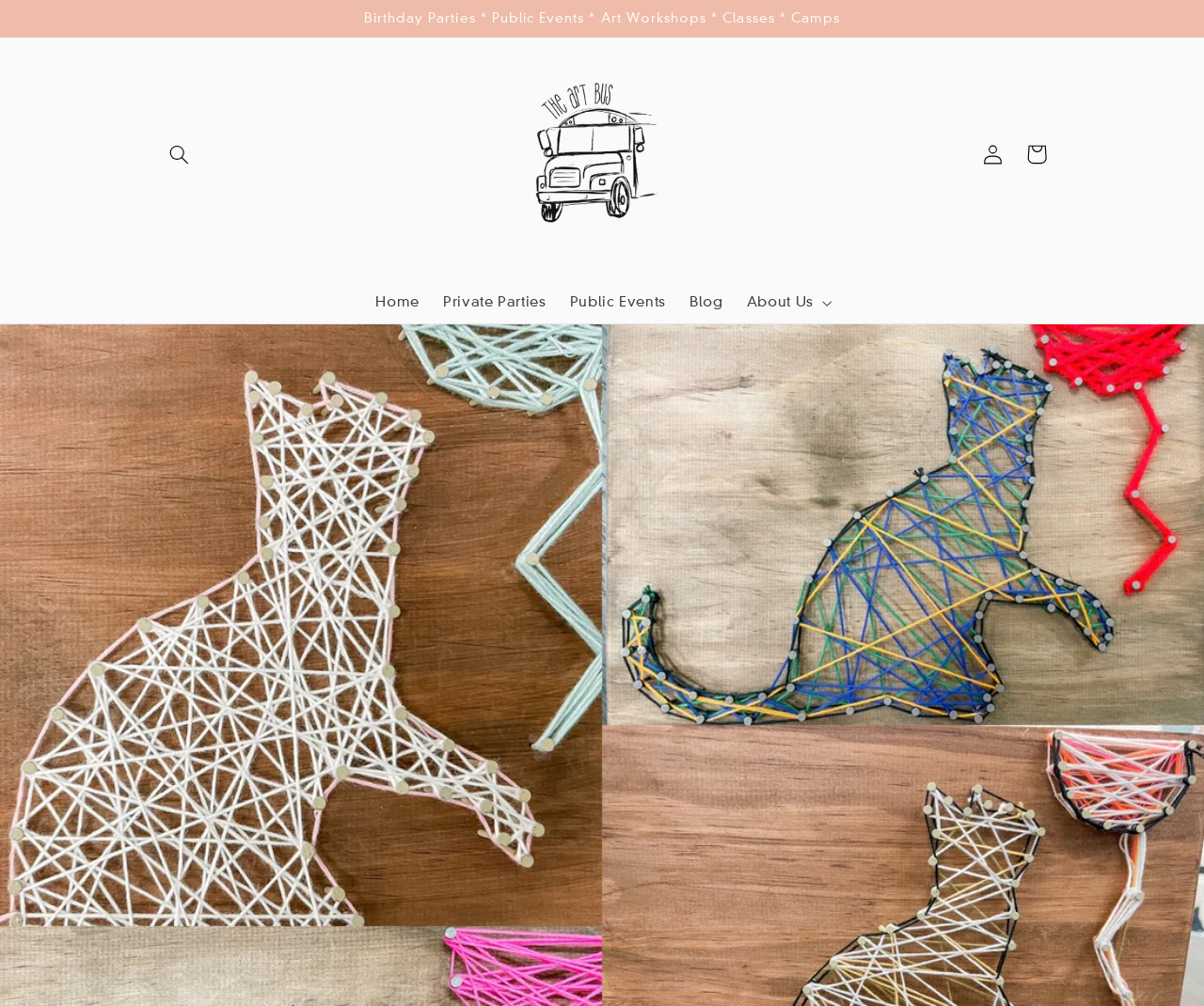How many main navigation links are there?
Please provide a single word or phrase as your answer based on the image.

5